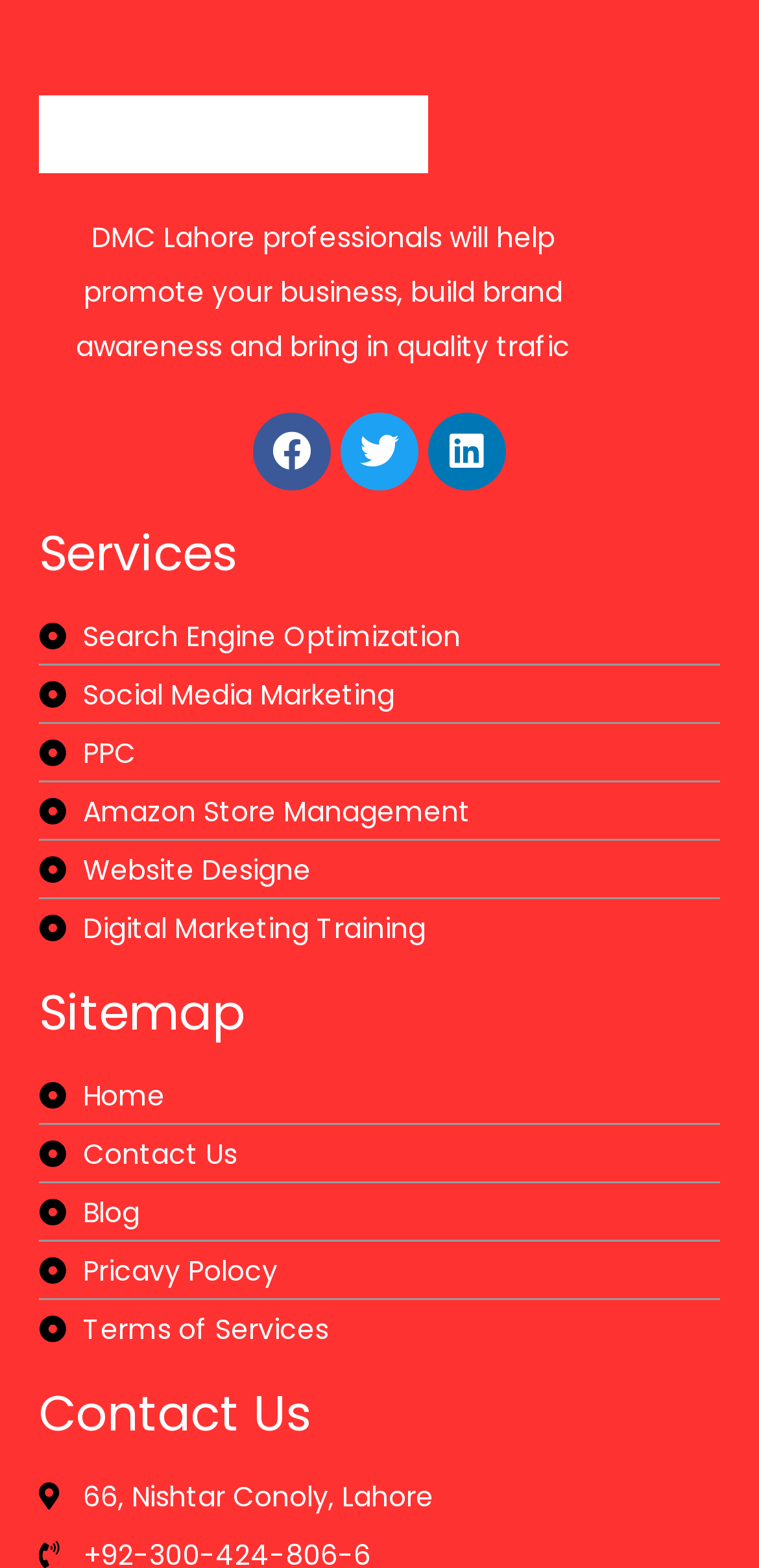Show the bounding box coordinates for the element that needs to be clicked to execute the following instruction: "View Contact Us page". Provide the coordinates in the form of four float numbers between 0 and 1, i.e., [left, top, right, bottom].

[0.051, 0.723, 0.949, 0.749]